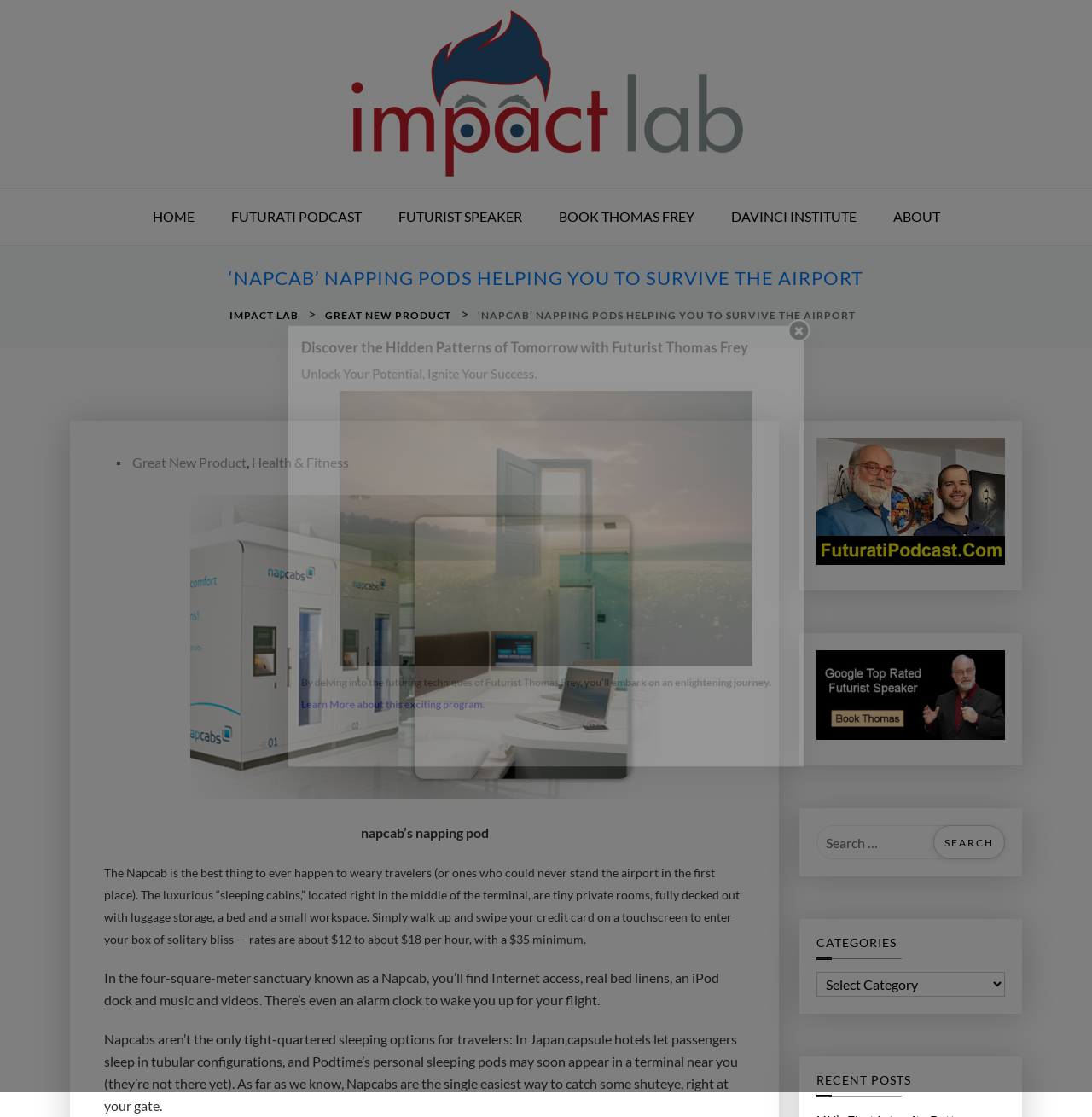What is the location of Napcab?
Please provide a detailed and comprehensive answer to the question.

According to the webpage, Napcab is located right in the middle of the airport terminal, providing a convenient and accessible location for travelers to rest and recharge.